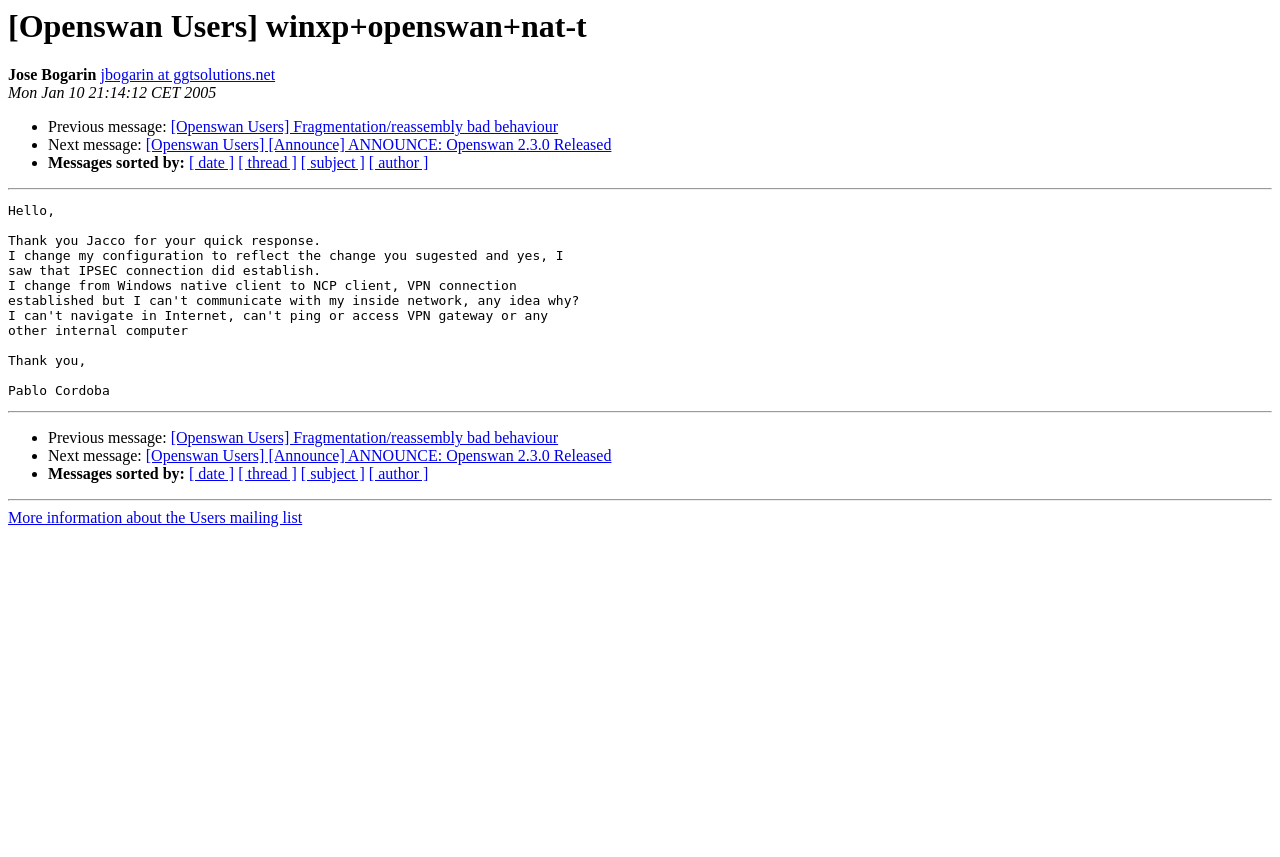Use a single word or phrase to respond to the question:
What is the purpose of the horizontal separator?

To separate messages